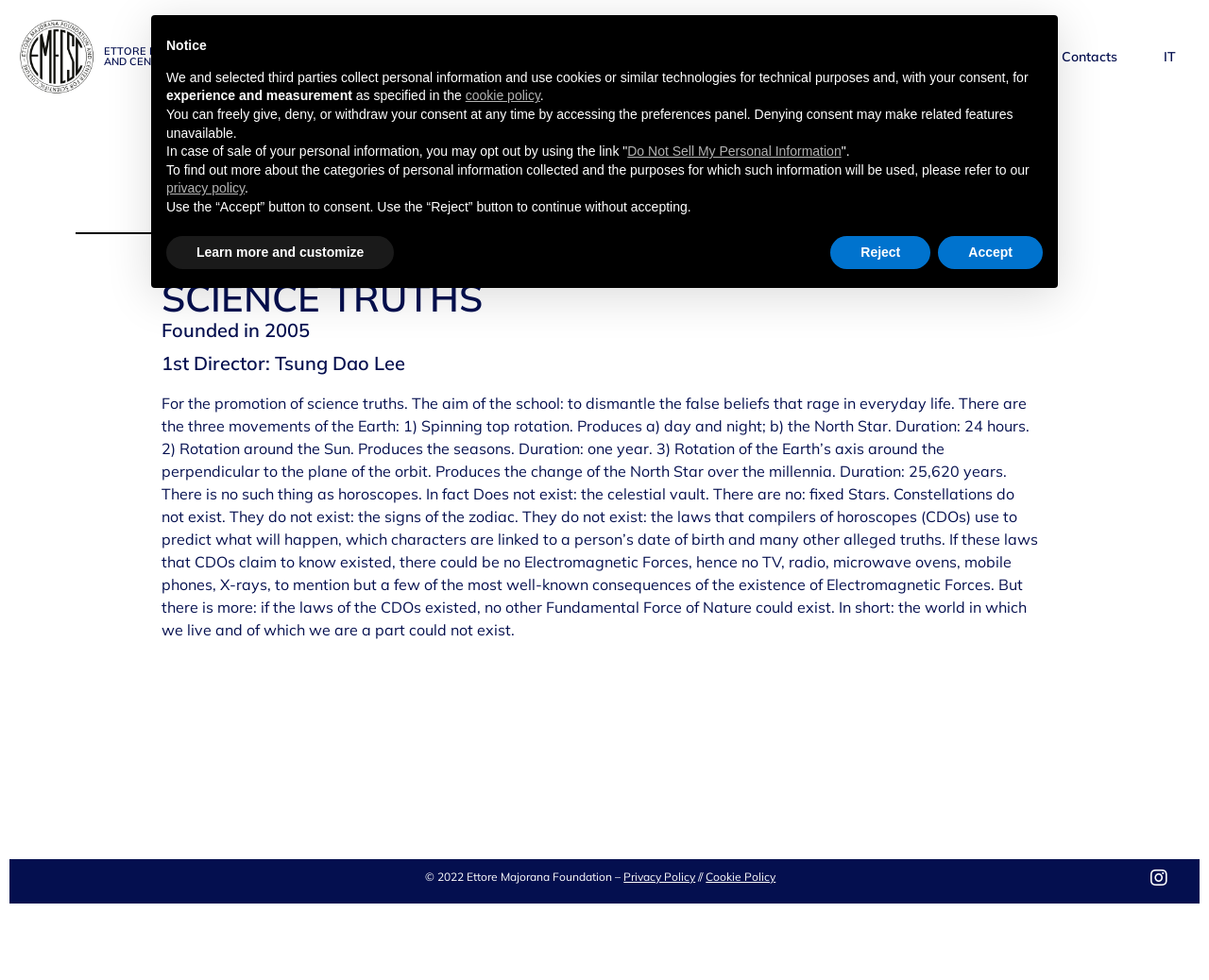Please specify the bounding box coordinates of the area that should be clicked to accomplish the following instruction: "Click the Home link". The coordinates should consist of four float numbers between 0 and 1, i.e., [left, top, right, bottom].

[0.394, 0.036, 0.44, 0.08]